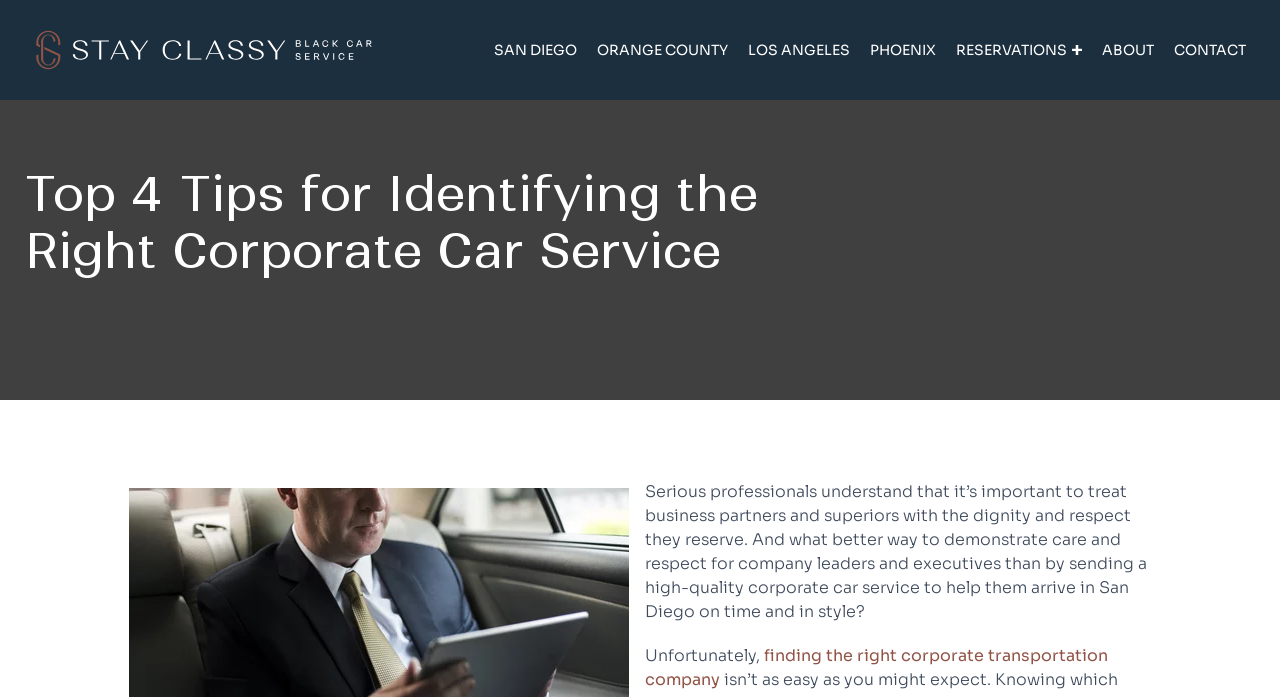What is the recommended way to treat business partners and superiors?
Examine the image and provide an in-depth answer to the question.

The webpage suggests that serious professionals understand the importance of treating business partners and superiors with dignity and respect, implying that this is a key aspect of building and maintaining professional relationships.